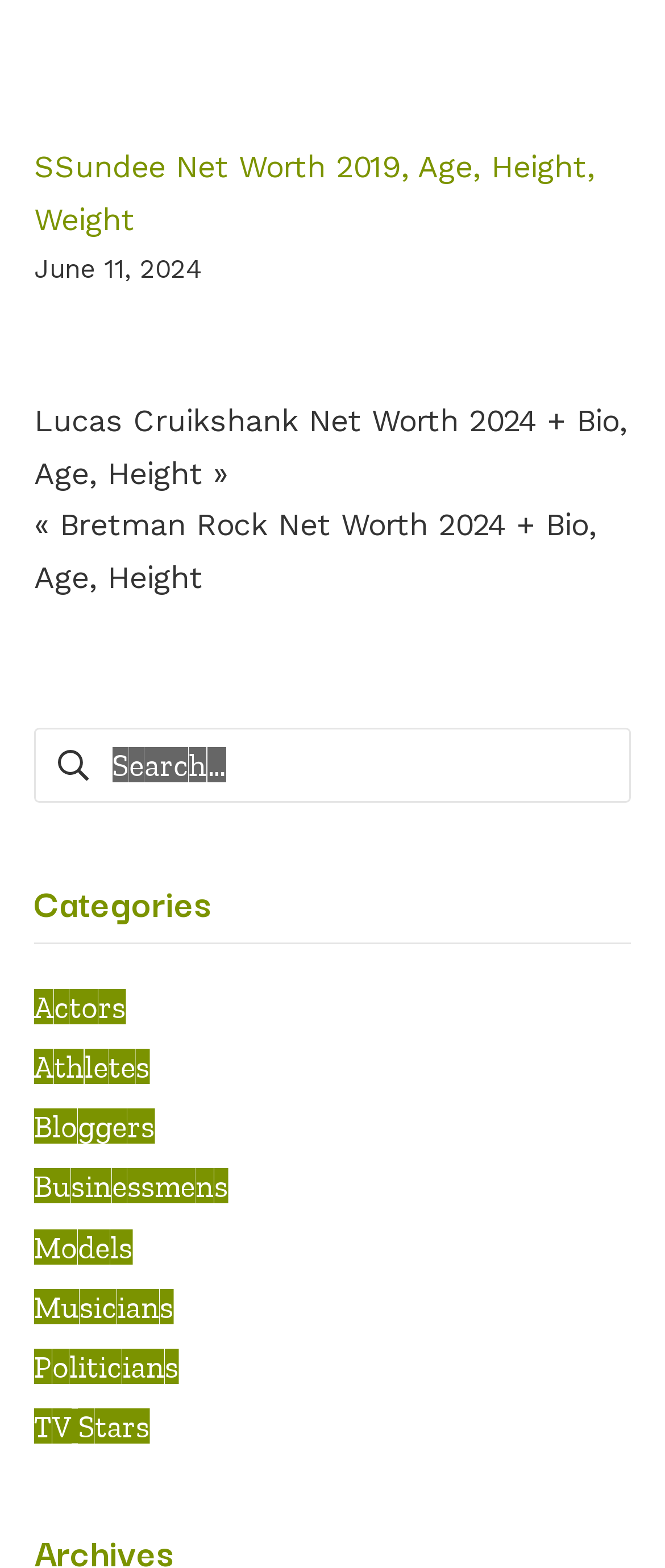What is the purpose of the search box?
Look at the screenshot and respond with one word or a short phrase.

To search for content